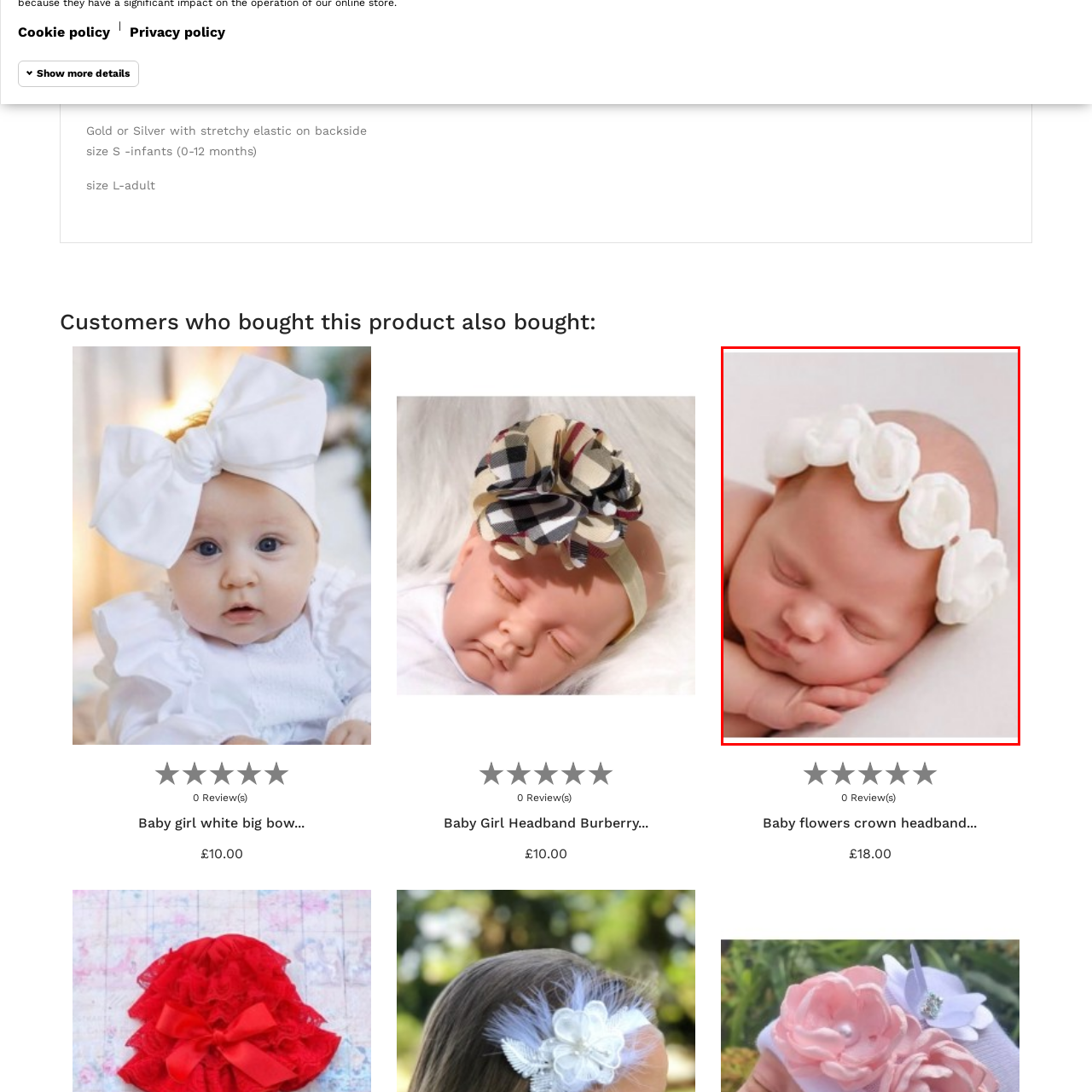Please examine the section highlighted with a blue border and provide a thorough response to the following question based on the visual information: 
What is the surface the baby is resting on?

The infant is resting on a soft, neutral-toned surface, which enhances the serene atmosphere of the scene and provides a comfortable base for the baby to sleep peacefully.